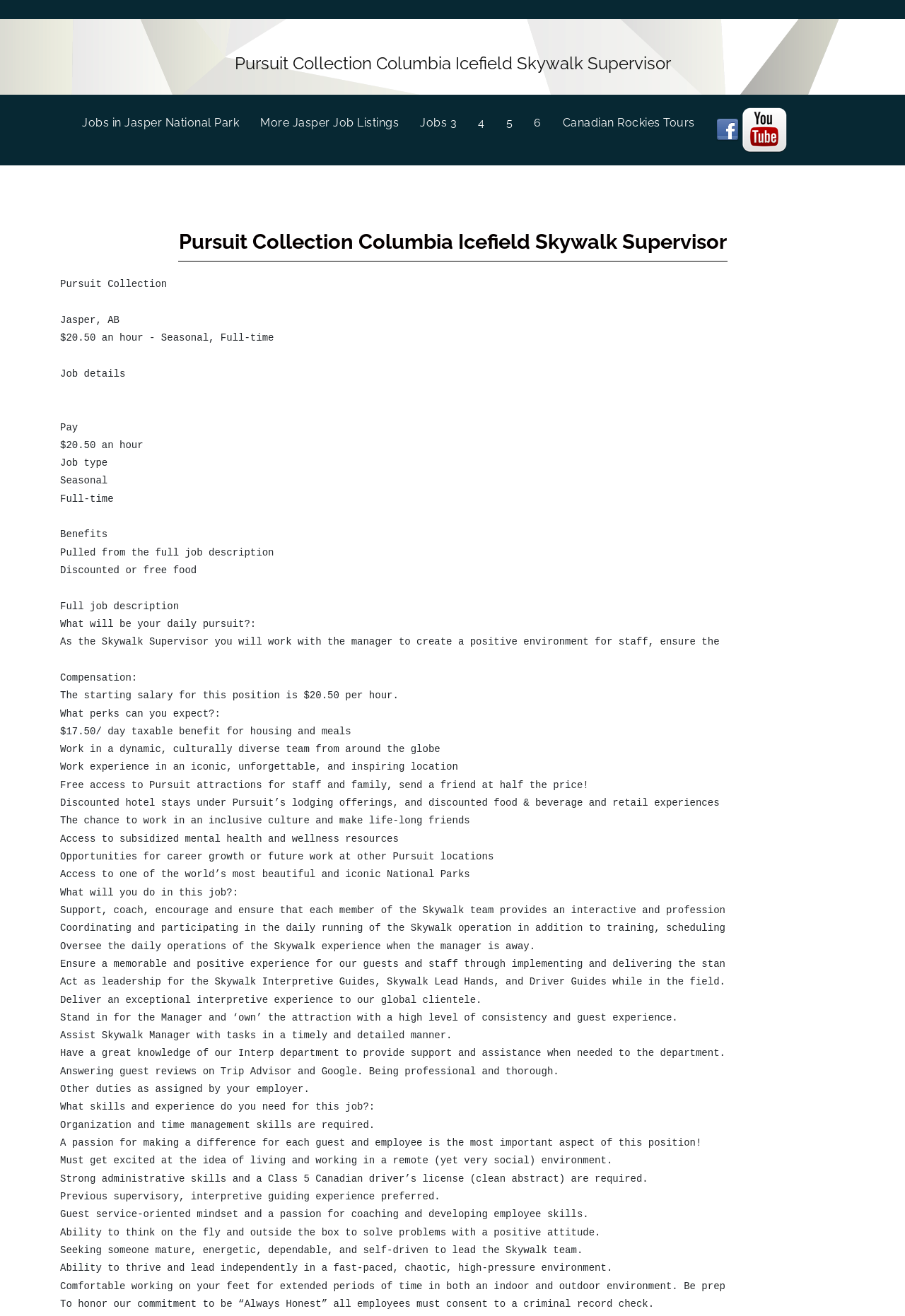Based on the element description alt="Wildlife on Video", identify the bounding box of the UI element in the given webpage screenshot. The coordinates should be in the format (top-left x, top-left y, bottom-right x, bottom-right y) and must be between 0 and 1.

[0.819, 0.094, 0.869, 0.102]